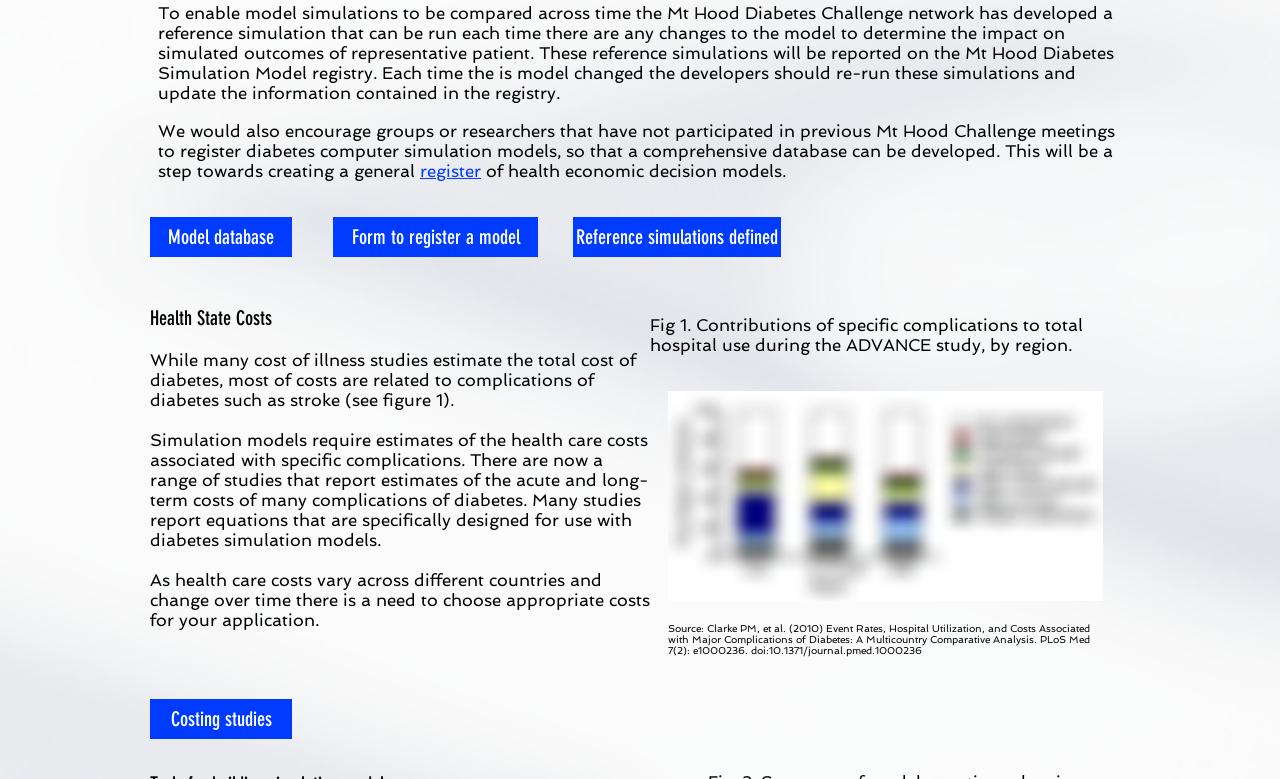What is the source of Figure 1?
Based on the image, answer the question with a single word or brief phrase.

Clarke PM, et al. (2010)